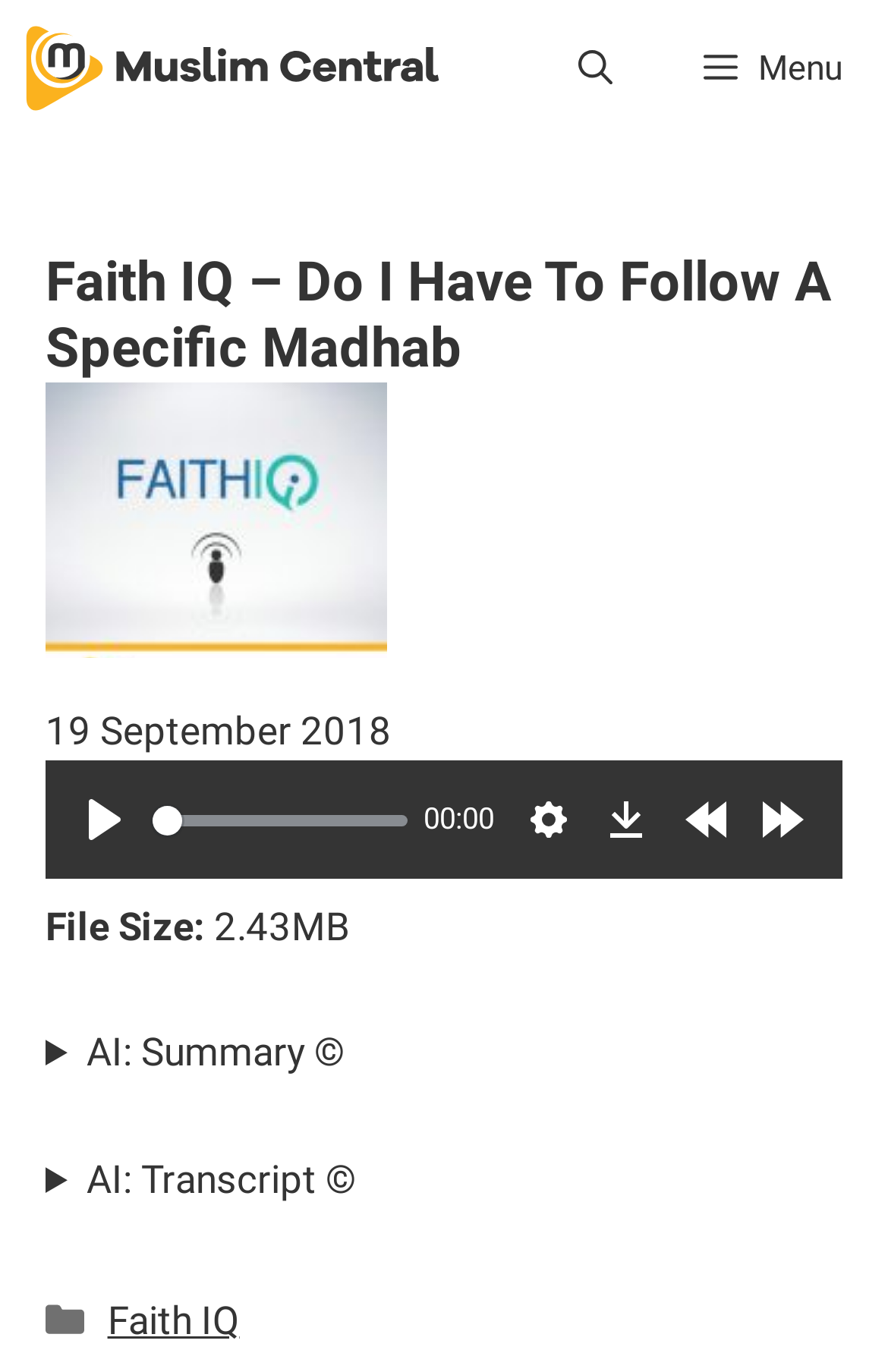Please give a one-word or short phrase response to the following question: 
What is the name of the audio lecture?

Faith IQ